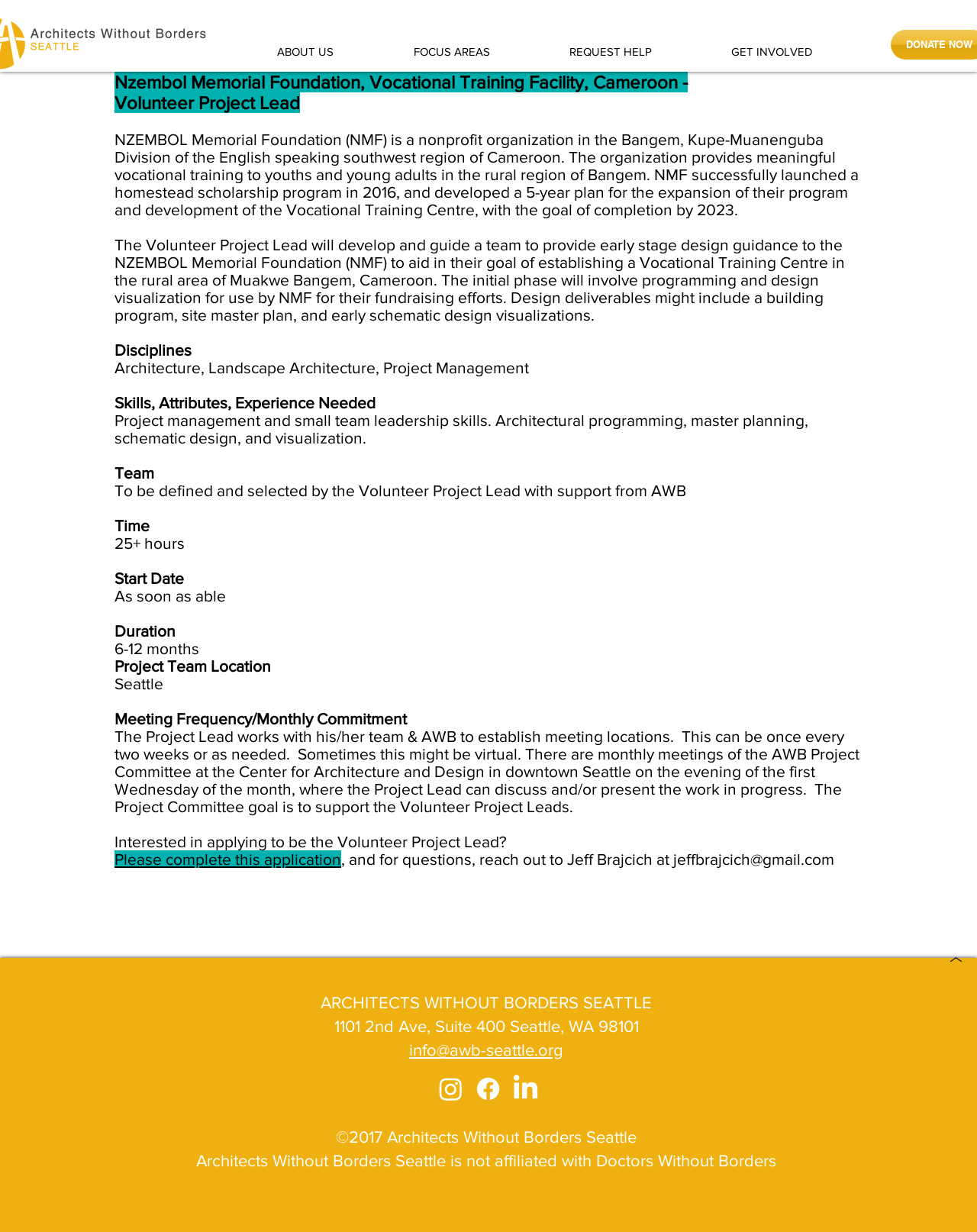What is the email address to contact for questions?
Please give a detailed and elaborate explanation in response to the question.

I found this answer by looking at the link element with the text 'jeffbrajcich@gmail.com' which is the email address to contact for questions.